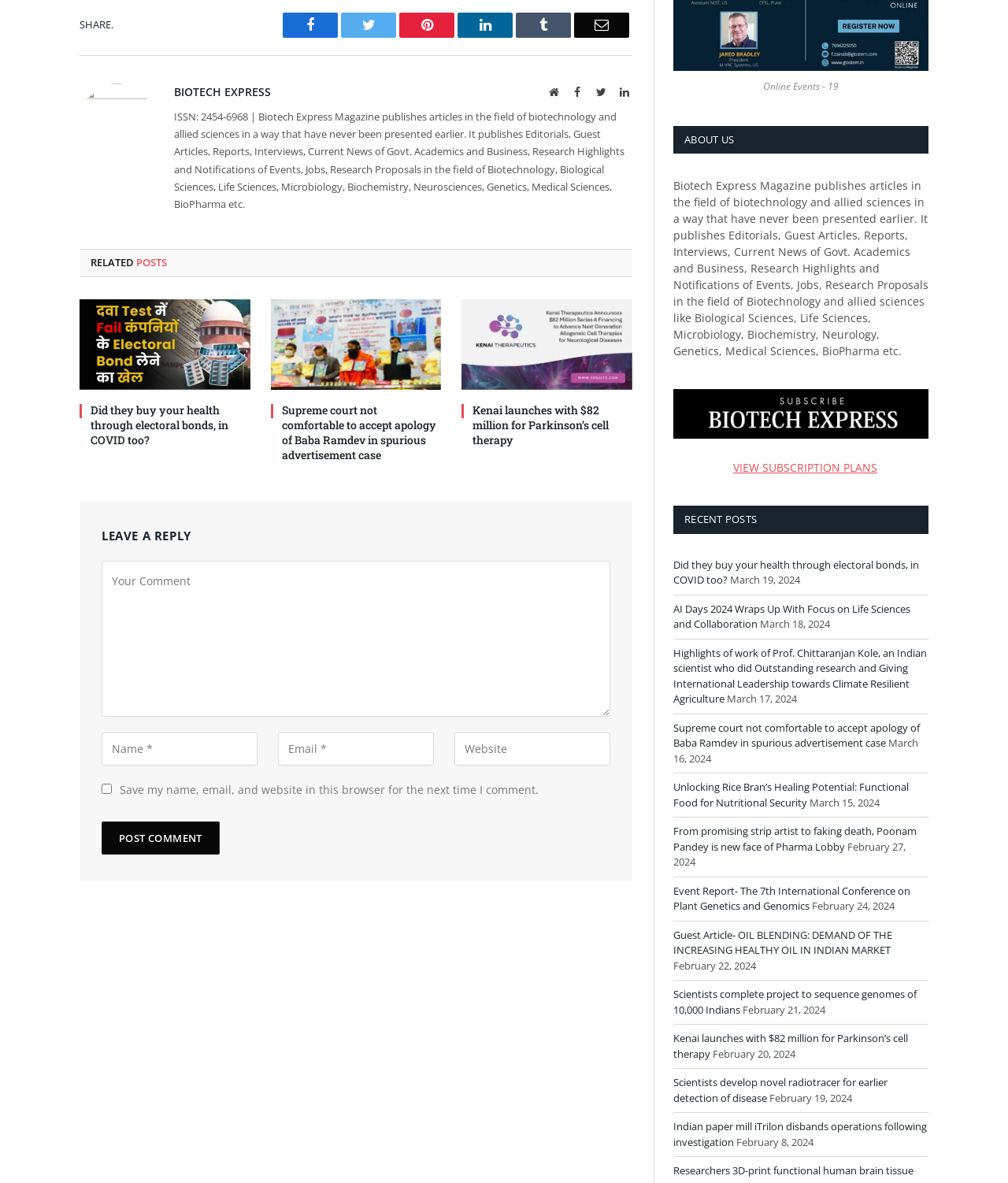Determine the bounding box coordinates for the area that should be clicked to carry out the following instruction: "View subscription plans".

[0.727, 0.389, 0.87, 0.402]